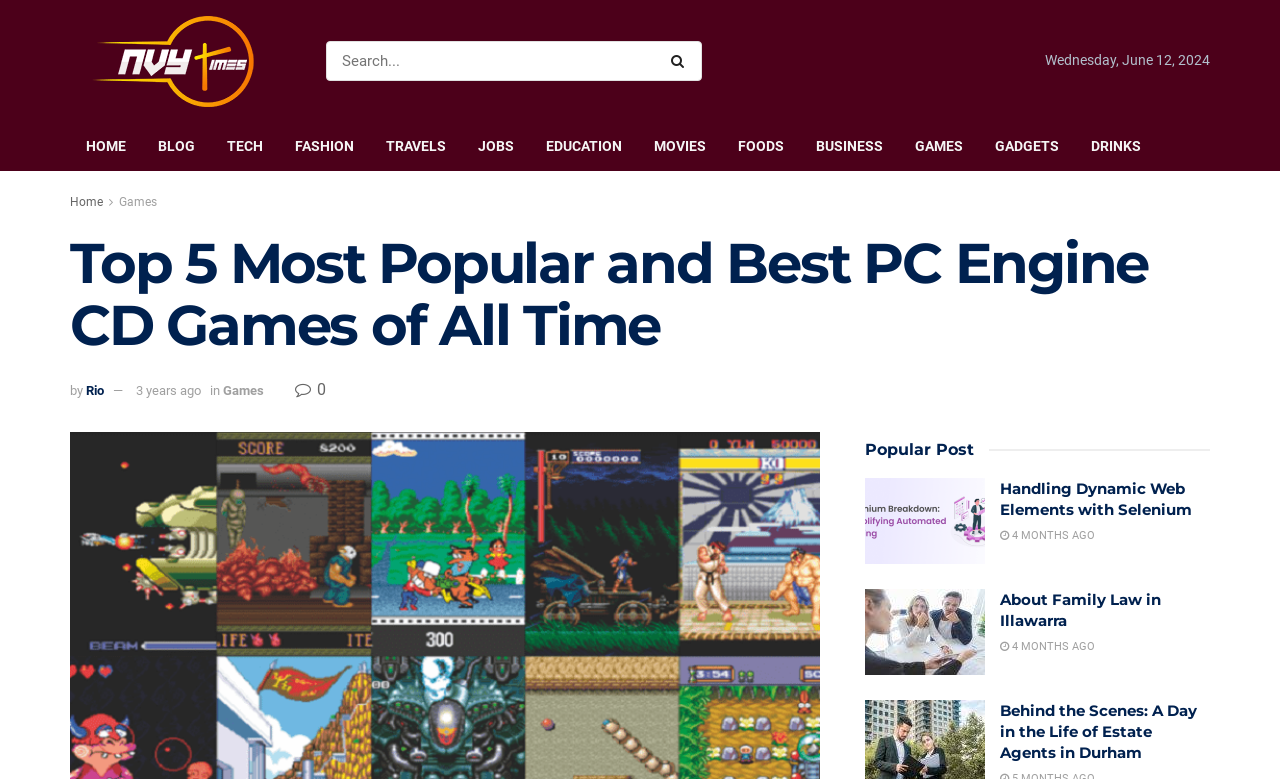Identify the bounding box coordinates of the element to click to follow this instruction: 'Go to the HOME page'. Ensure the coordinates are four float values between 0 and 1, provided as [left, top, right, bottom].

[0.055, 0.155, 0.111, 0.22]